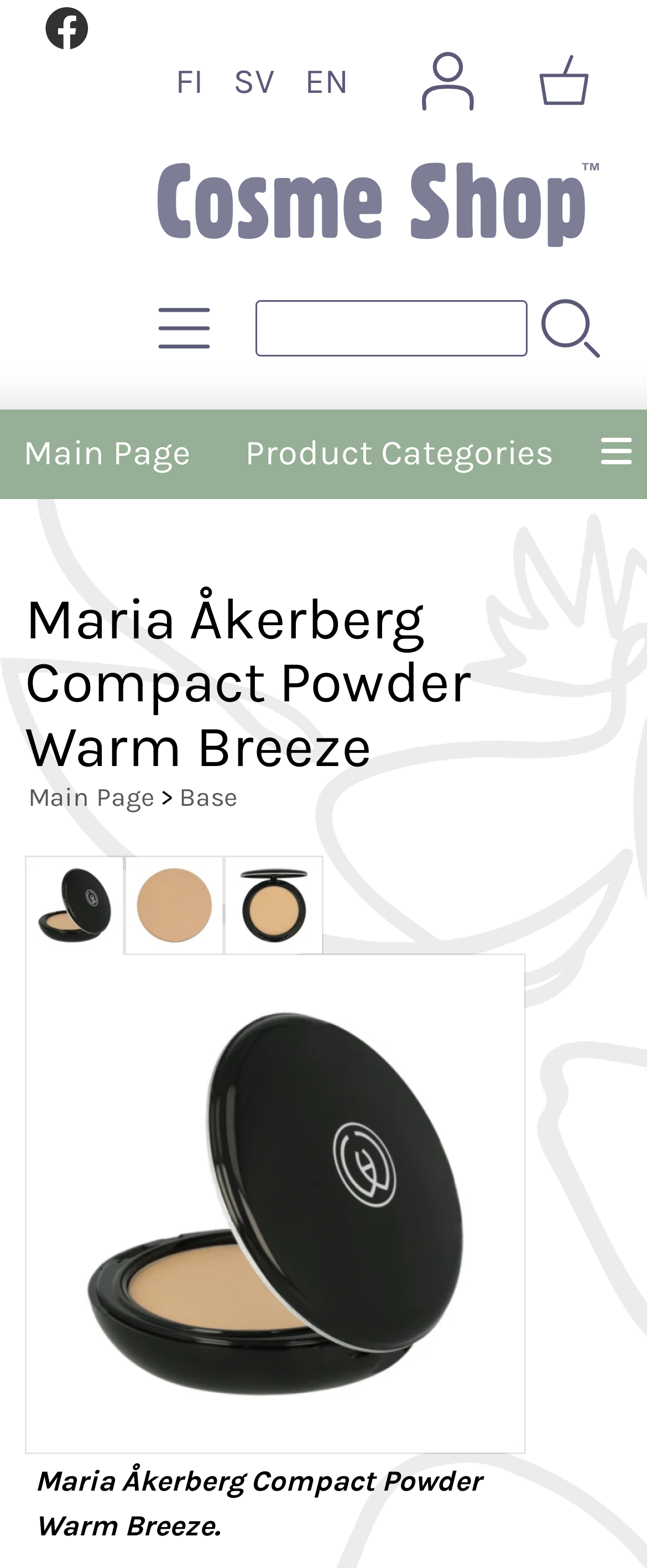What is the name of the product?
Based on the image, answer the question with as much detail as possible.

I found the product name by looking at the heading element with the text 'Maria Åkerberg Compact Powder Warm Breeze' which is located at the top of the page.